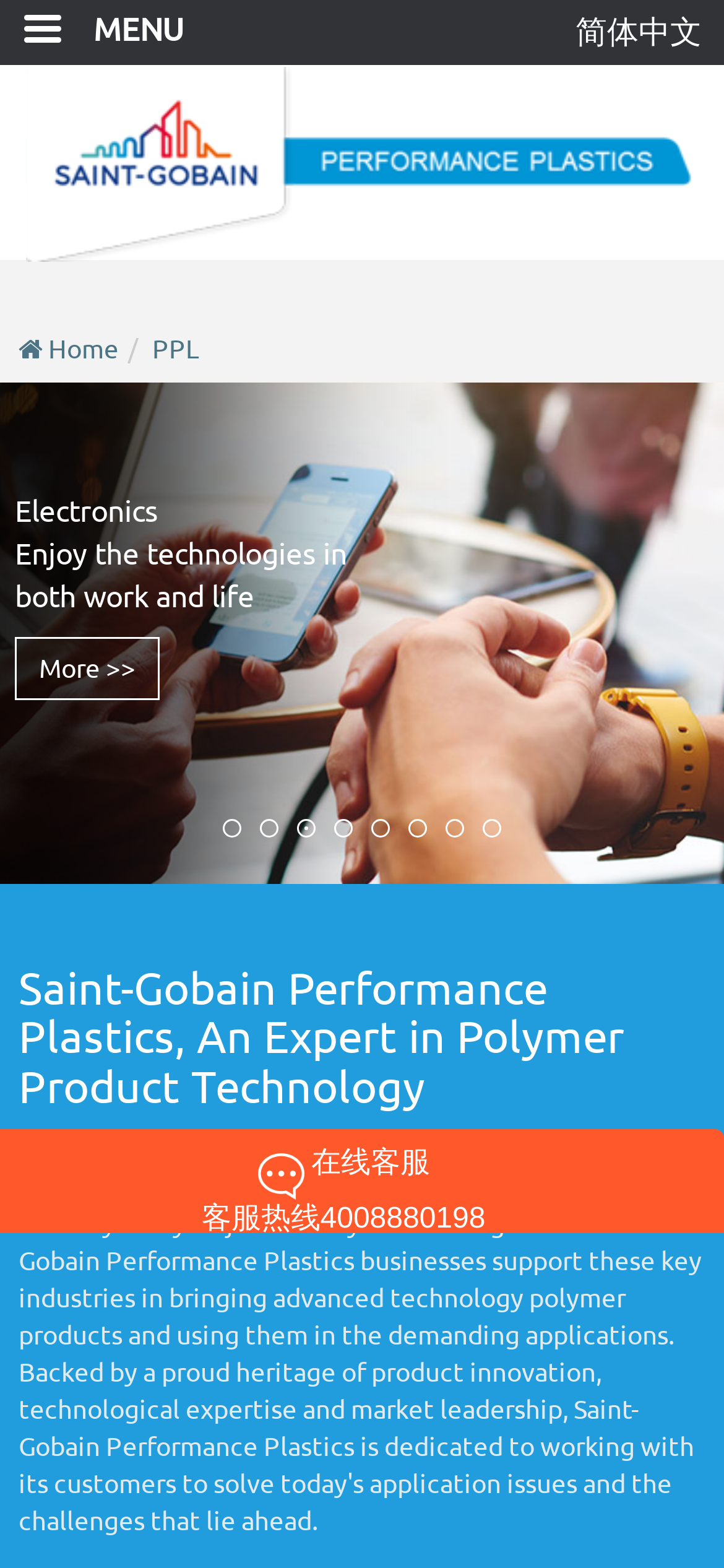Based on the provided description, "简体中文", find the bounding box of the corresponding UI element in the screenshot.

[0.795, 0.008, 0.969, 0.031]